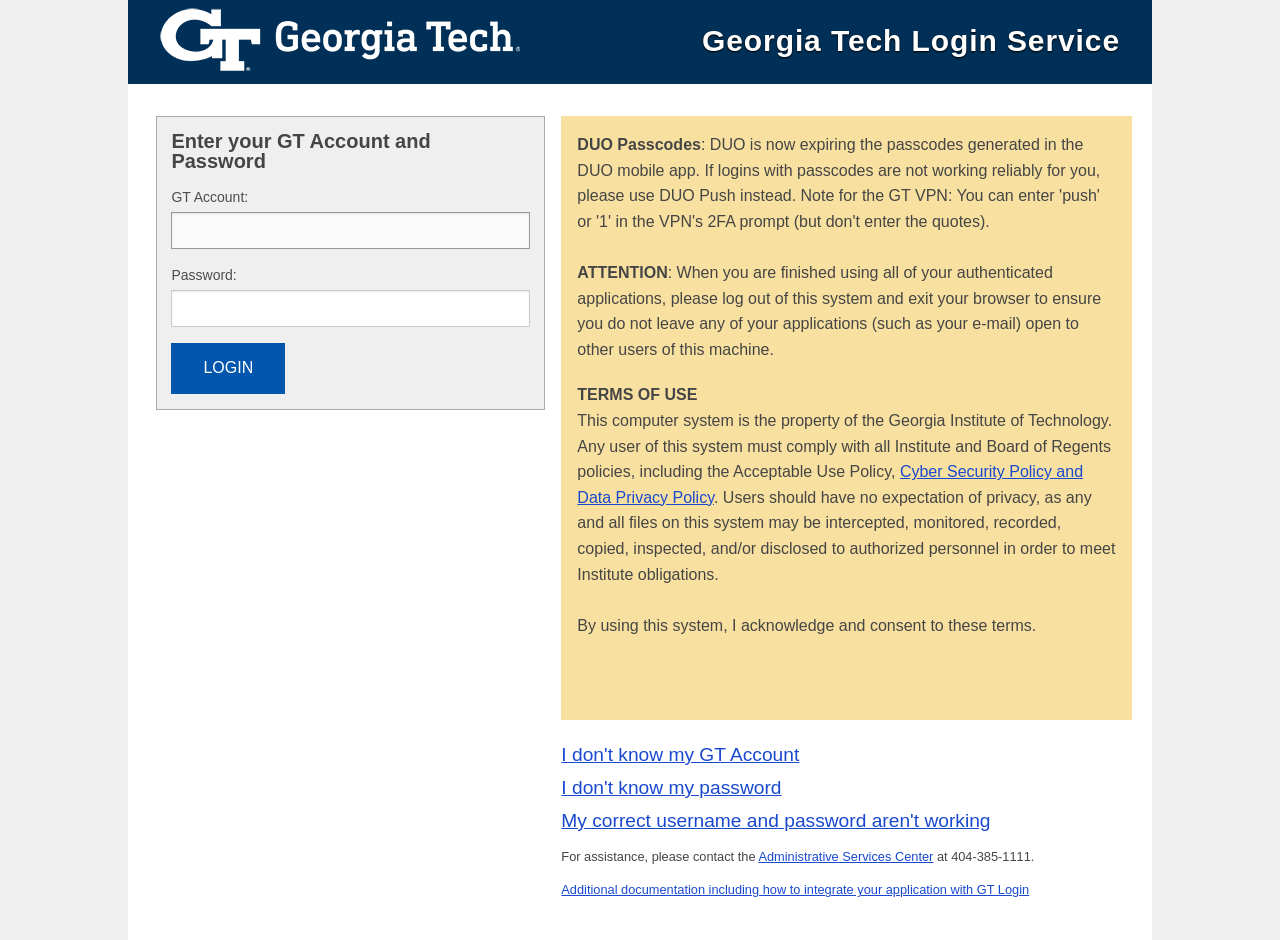Answer this question using a single word or a brief phrase:
What are the two fields required for login?

GT Account and Password